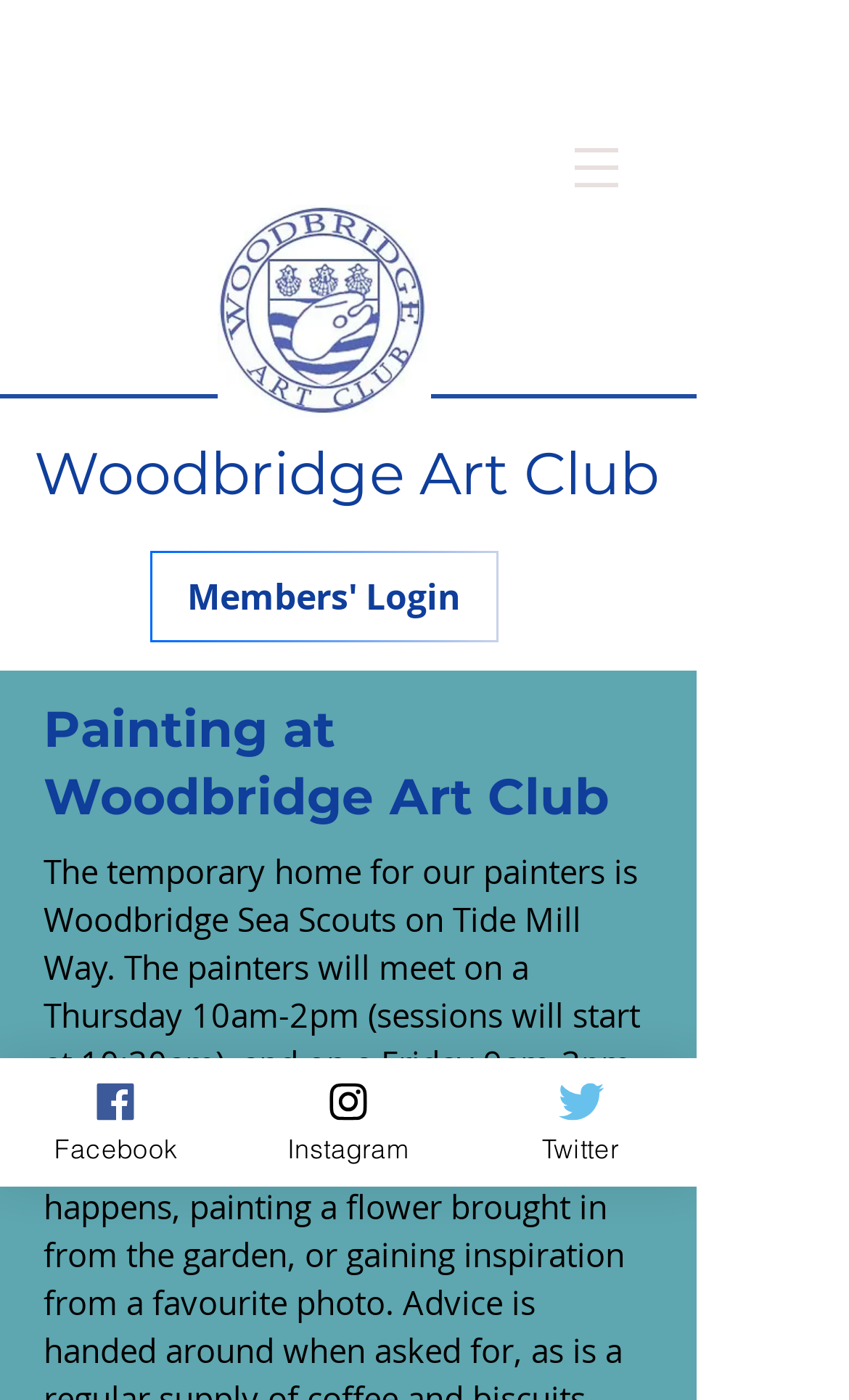Elaborate on the information and visuals displayed on the webpage.

The webpage is about the Woodbridge Art Club, specifically focused on painting. At the top left, there is a heading with the title "Woodbridge Art Club". Below it, there is a link to the club's main page. To the right of the heading, there is a link to the "Members' Login" section.

On the top right, there is a navigation menu labeled "Site" with a button that has a popup menu. The button is accompanied by a small icon. 

Below the navigation menu, there is a large image taking up a significant portion of the page, showcasing a painting. The image is centered and has a moderate size.

Further down, there is a heading that reads "Painting at Woodbridge Art Club". Below the heading, there is a paragraph of text describing the temporary location and meeting times of the painting group at Woodbridge Sea Scouts.

At the bottom of the page, there are three social media links to Facebook, Instagram, and Twitter, each accompanied by its respective icon. These links are aligned horizontally and take up the full width of the page.